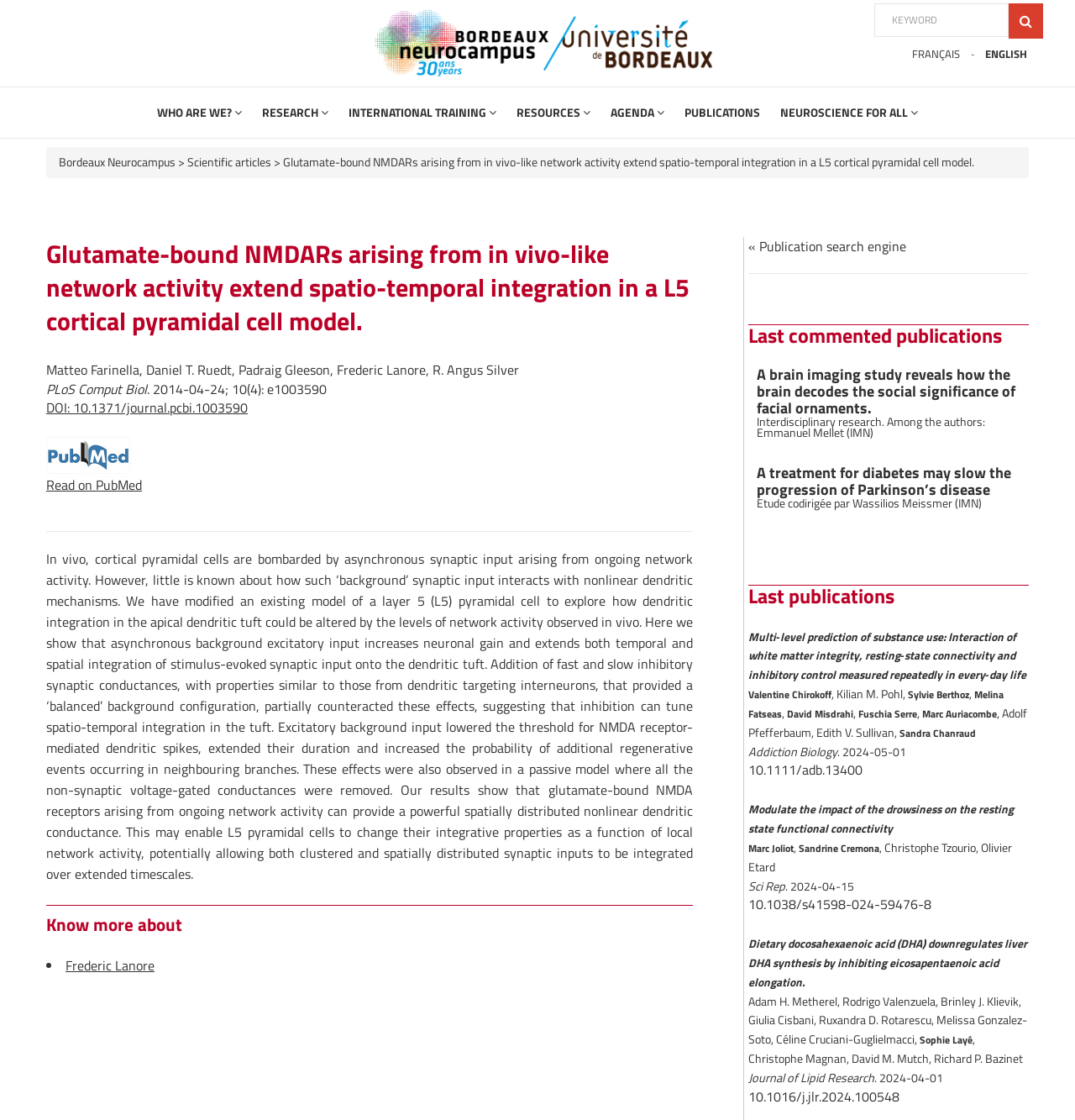Find the bounding box coordinates for the HTML element described in this sentence: "Publications". Provide the coordinates as four float numbers between 0 and 1, in the format [left, top, right, bottom].

[0.637, 0.093, 0.707, 0.108]